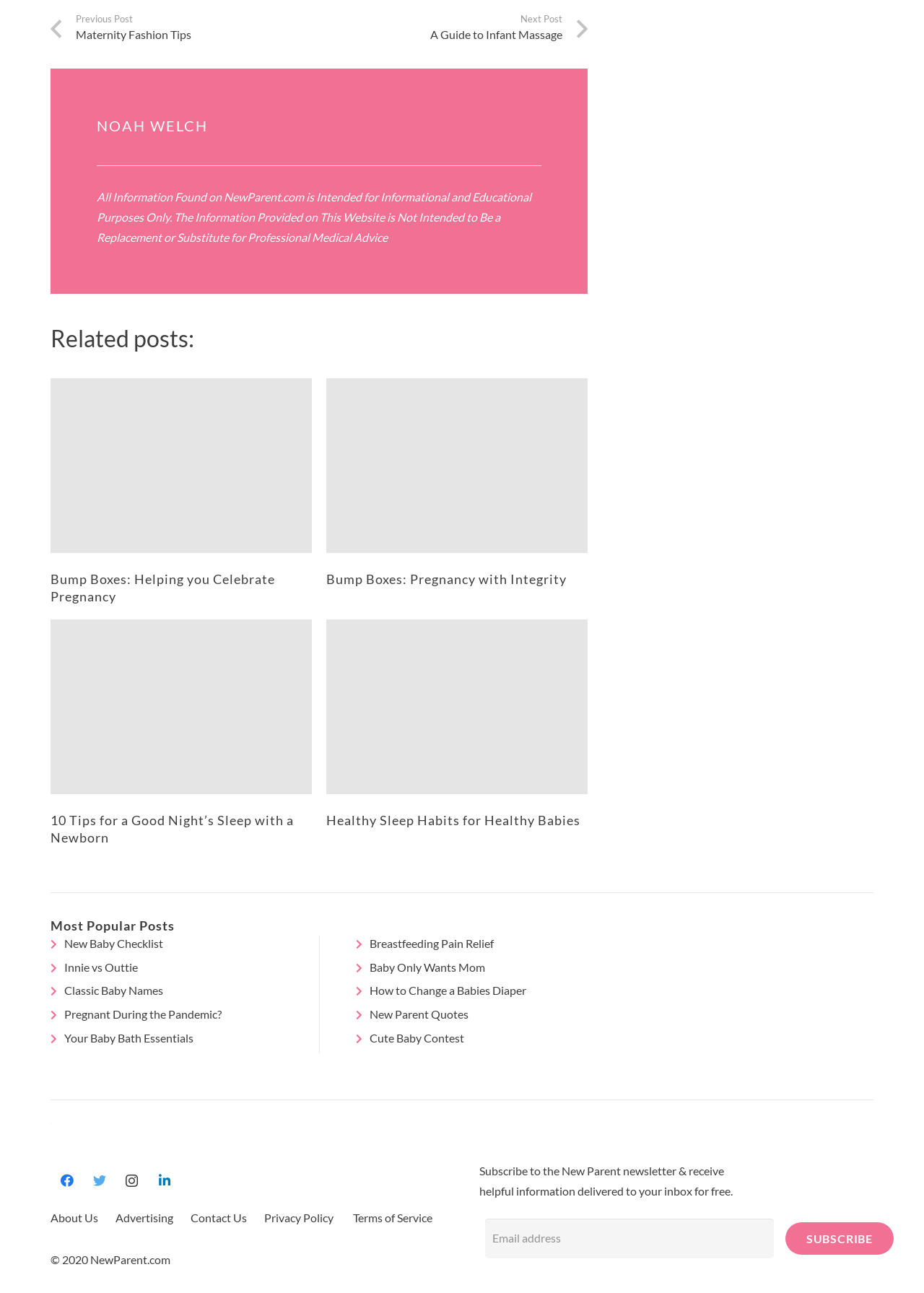Identify the bounding box coordinates of the section that should be clicked to achieve the task described: "Click on the 'Previous Post' link".

[0.055, 0.009, 0.345, 0.034]